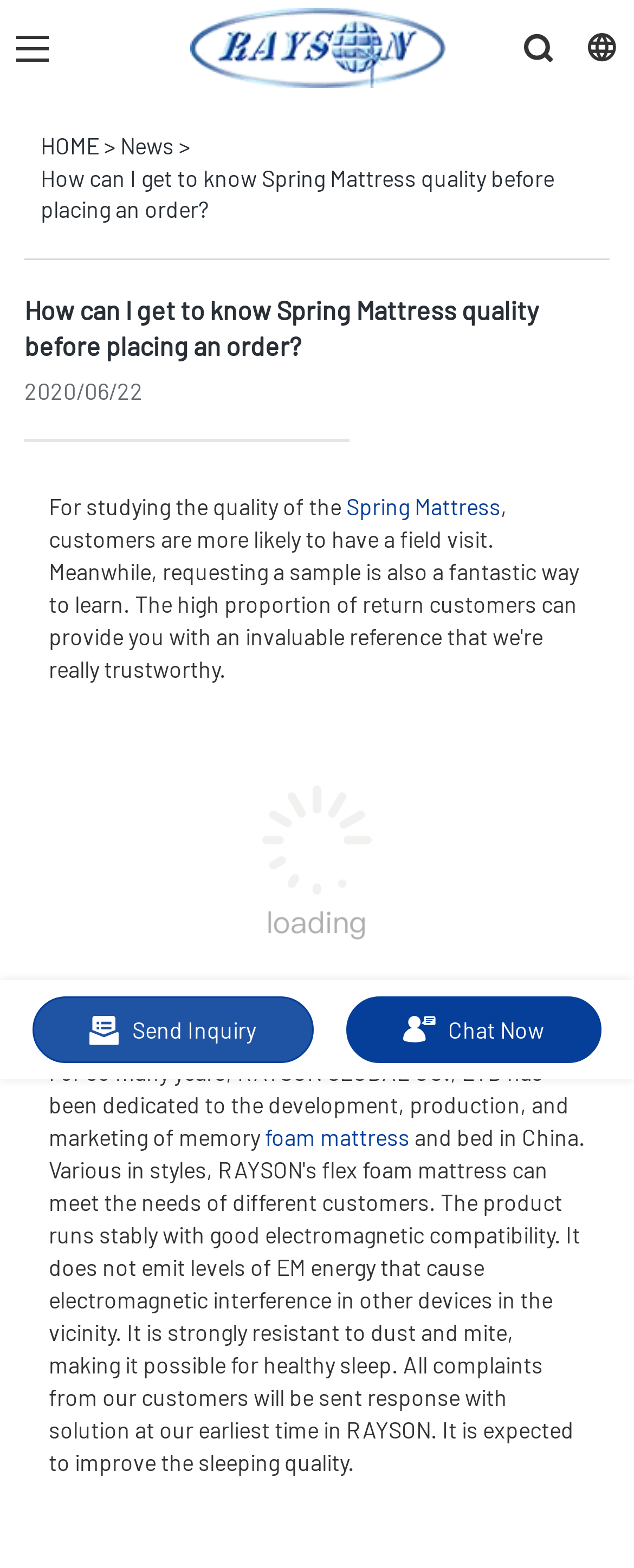Based on the provided description, "HOME", find the bounding box of the corresponding UI element in the screenshot.

[0.064, 0.084, 0.156, 0.102]